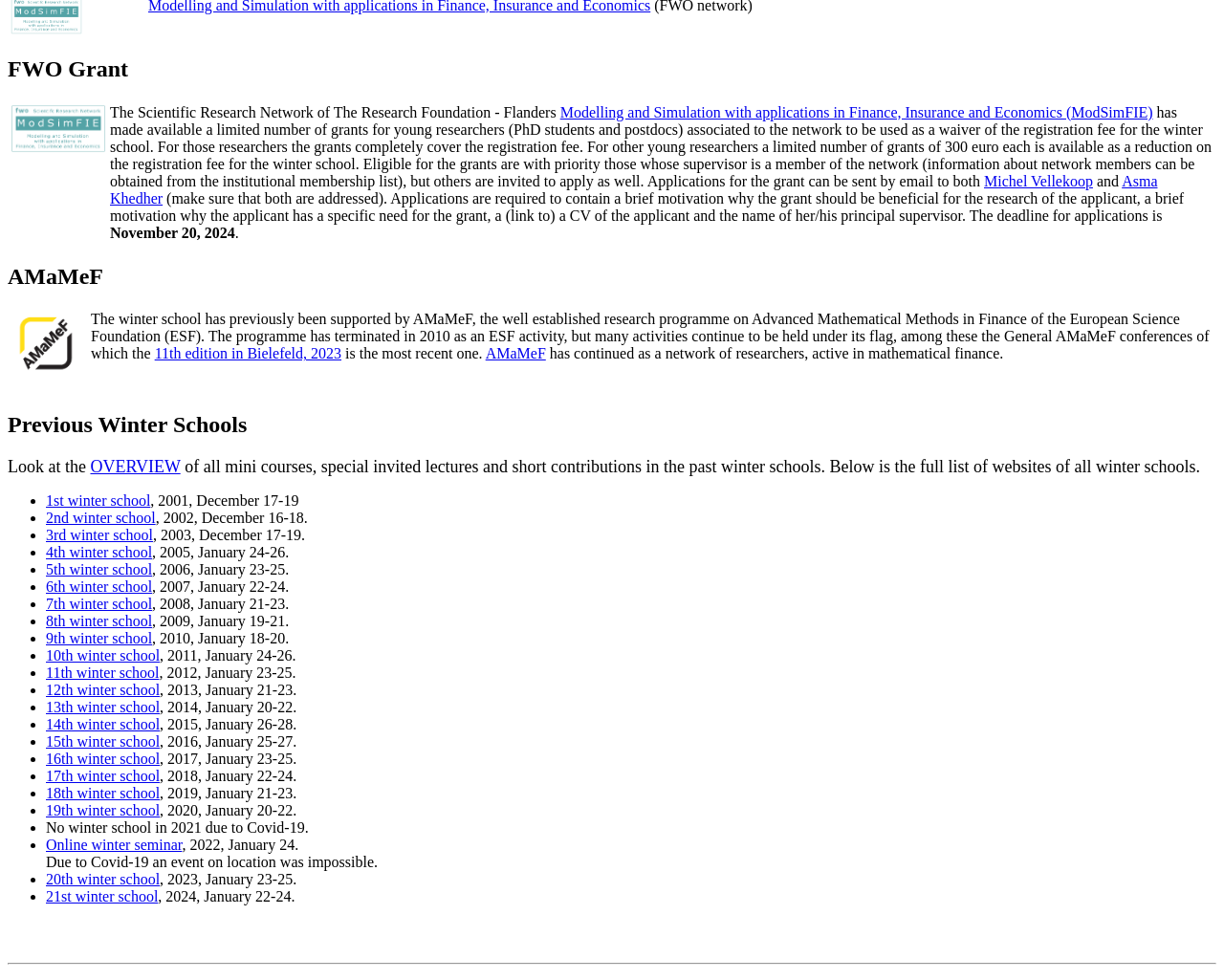Locate the bounding box for the described UI element: "16th winter school". Ensure the coordinates are four float numbers between 0 and 1, formatted as [left, top, right, bottom].

[0.038, 0.766, 0.131, 0.782]